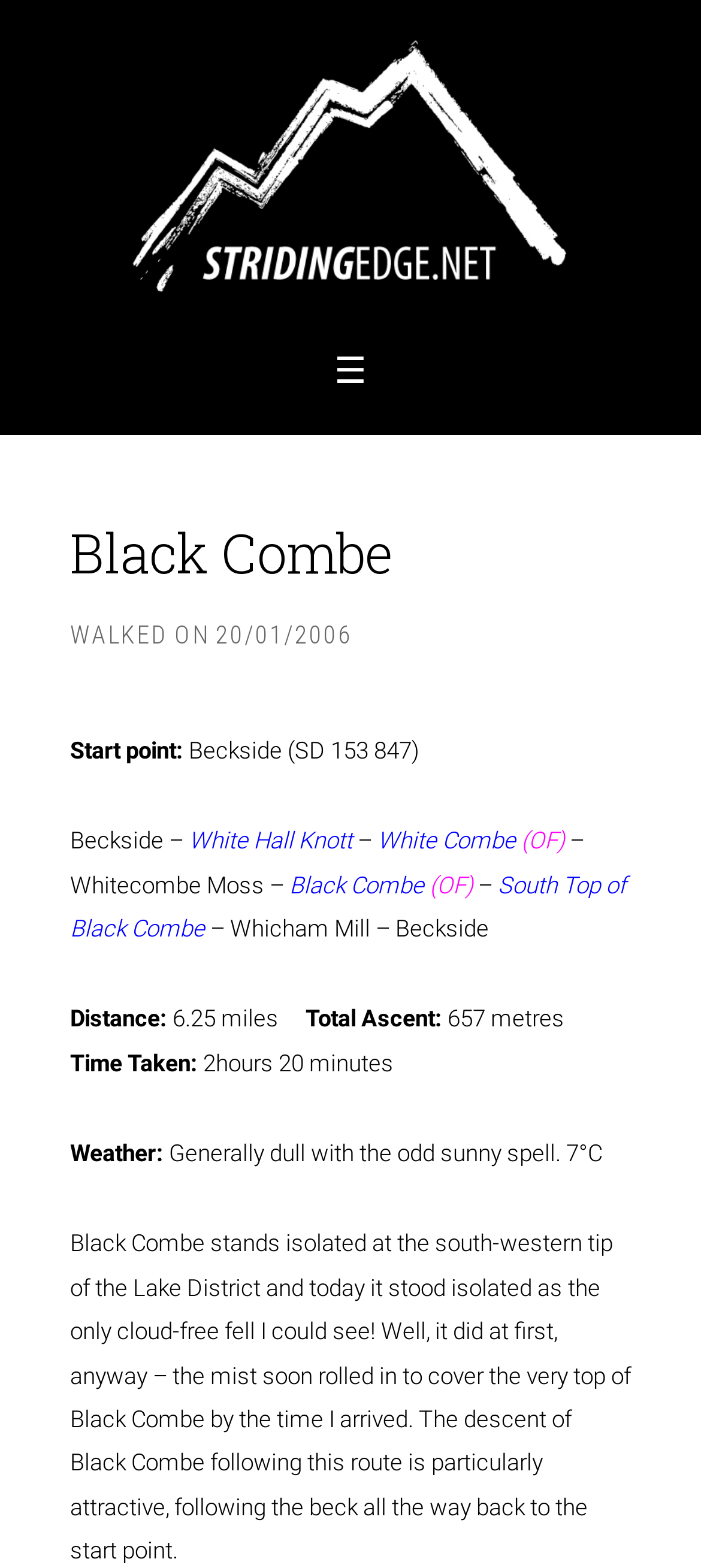What is the name of the fell that stands isolated at the south-western tip of the Lake District?
Please respond to the question with as much detail as possible.

I found the answer by reading the text that describes the fell, which says 'Black Combe stands isolated at the south-western tip of the Lake District and today it stood isolated as the only cloud-free fell I could see!'. This indicates that the name of the fell is Black Combe.